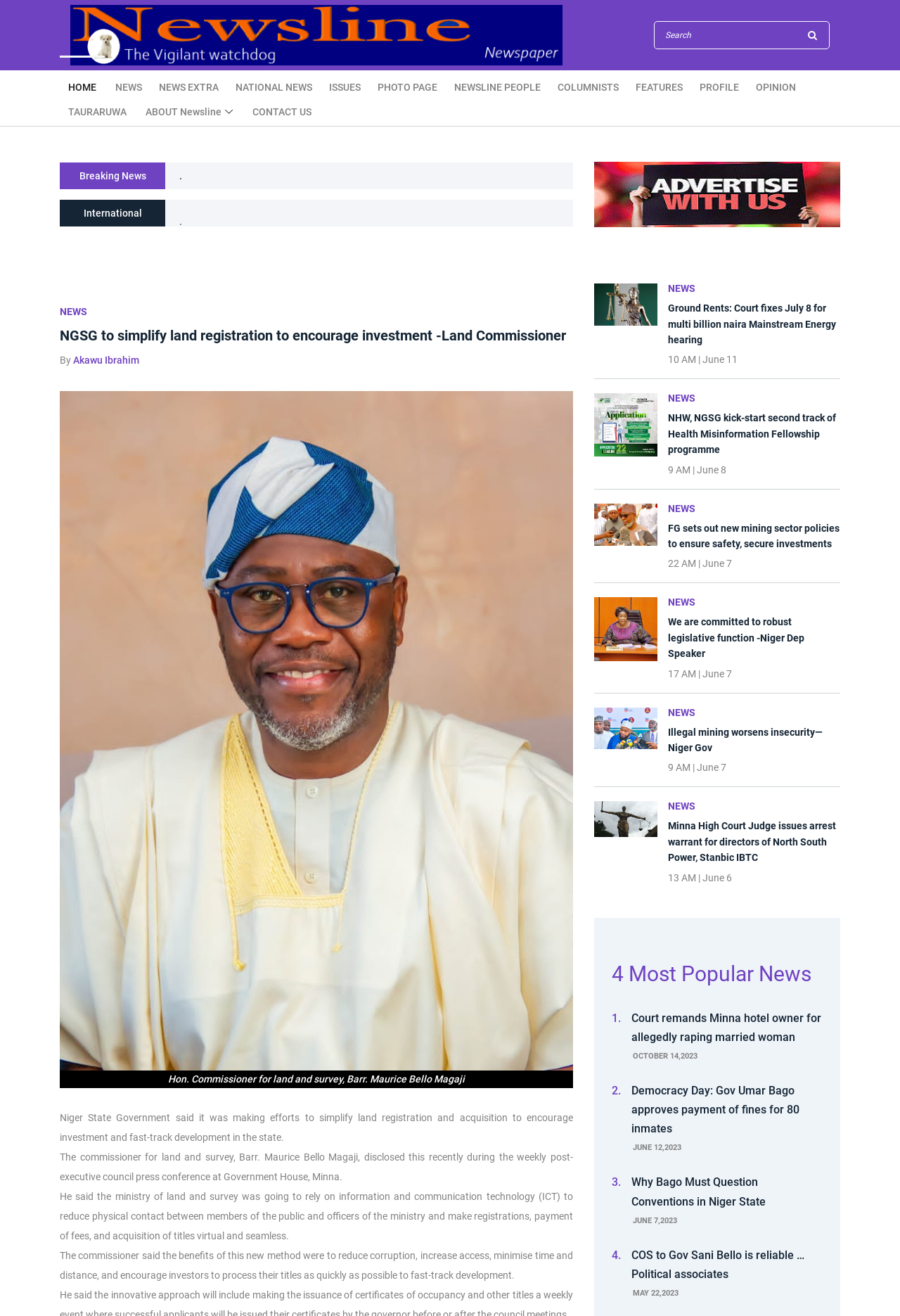Pinpoint the bounding box coordinates of the area that should be clicked to complete the following instruction: "Search for news". The coordinates must be given as four float numbers between 0 and 1, i.e., [left, top, right, bottom].

[0.727, 0.016, 0.922, 0.037]